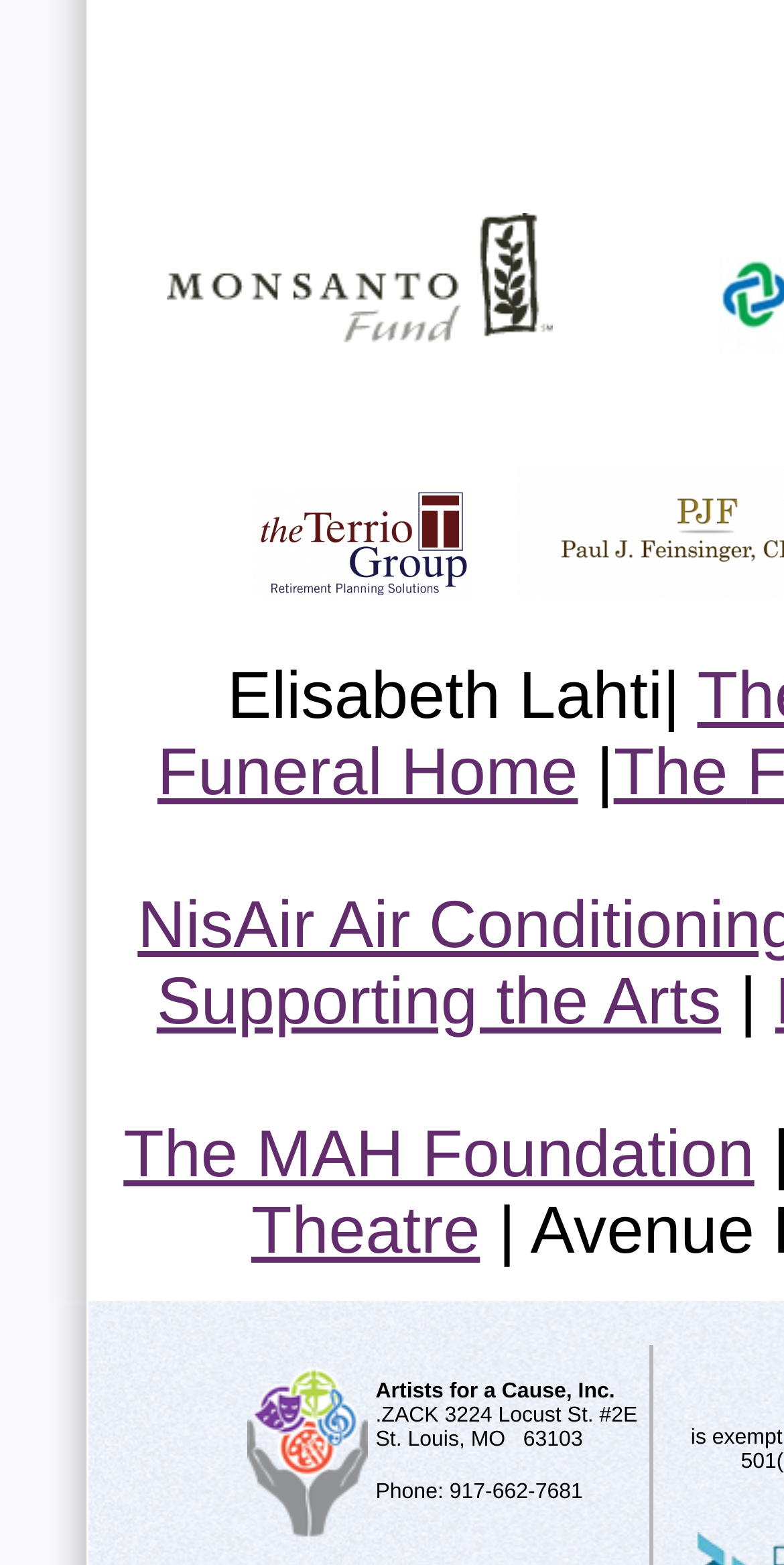Please give a short response to the question using one word or a phrase:
What is the name of the artist?

Elisabeth Lahti